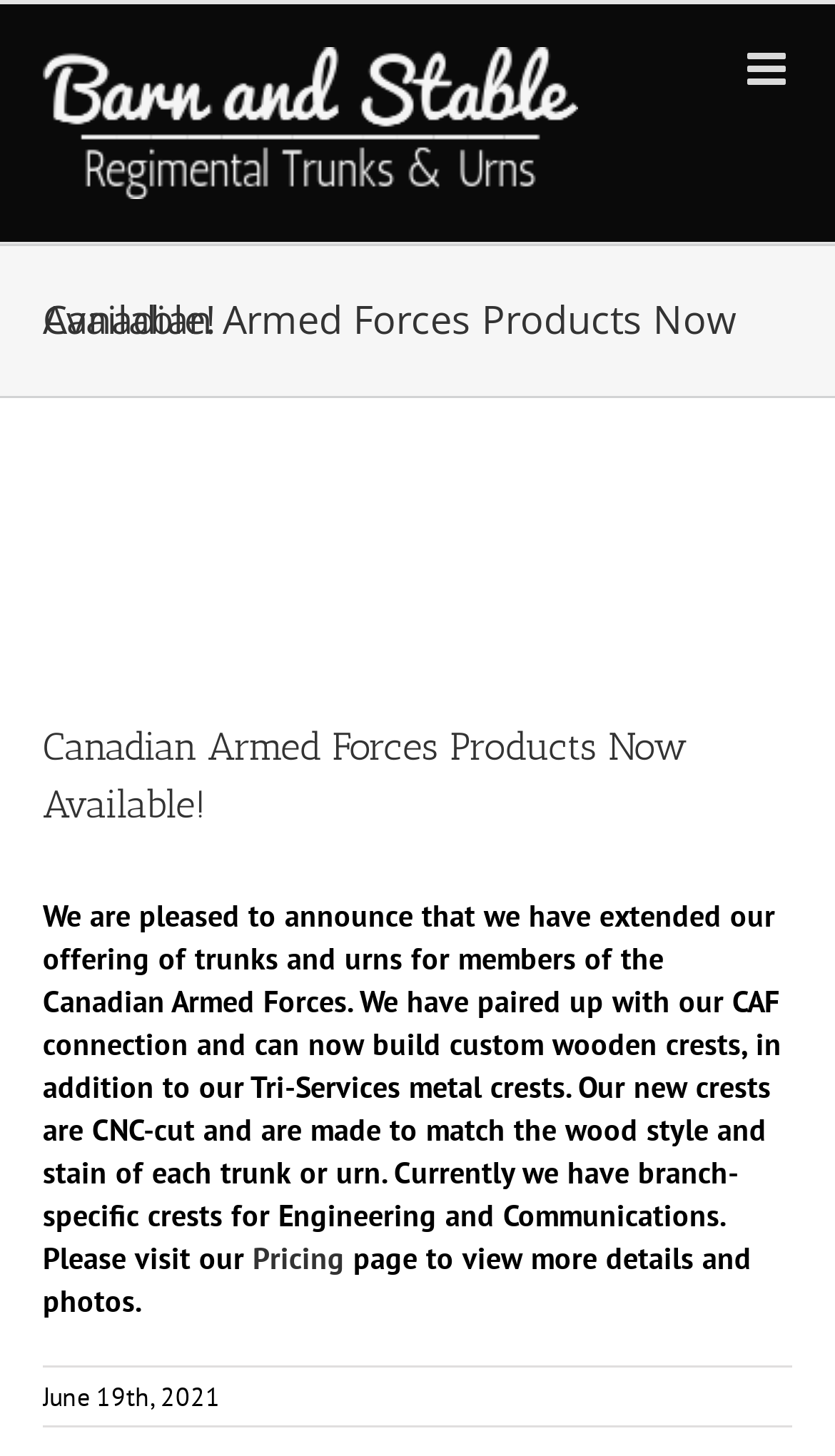Given the content of the image, can you provide a detailed answer to the question?
What is the function of the ' Go to Top' link?

The link ' Go to Top' is likely an anchor link that allows users to quickly navigate to the top of the webpage, which is a common functionality in web design.